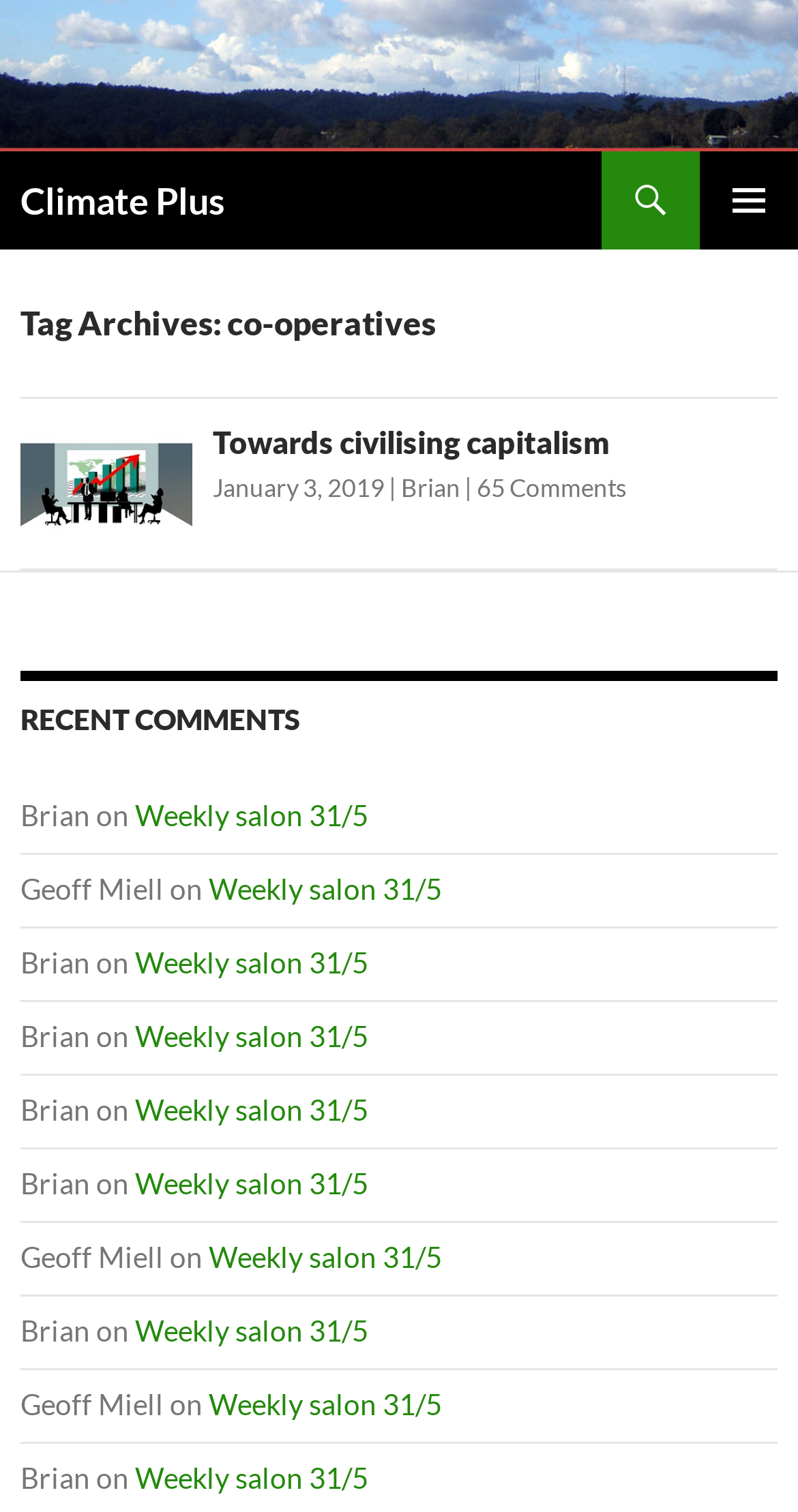Determine the coordinates of the bounding box that should be clicked to complete the instruction: "Click on the Climate Plus logo". The coordinates should be represented by four float numbers between 0 and 1: [left, top, right, bottom].

[0.0, 0.0, 1.0, 0.1]